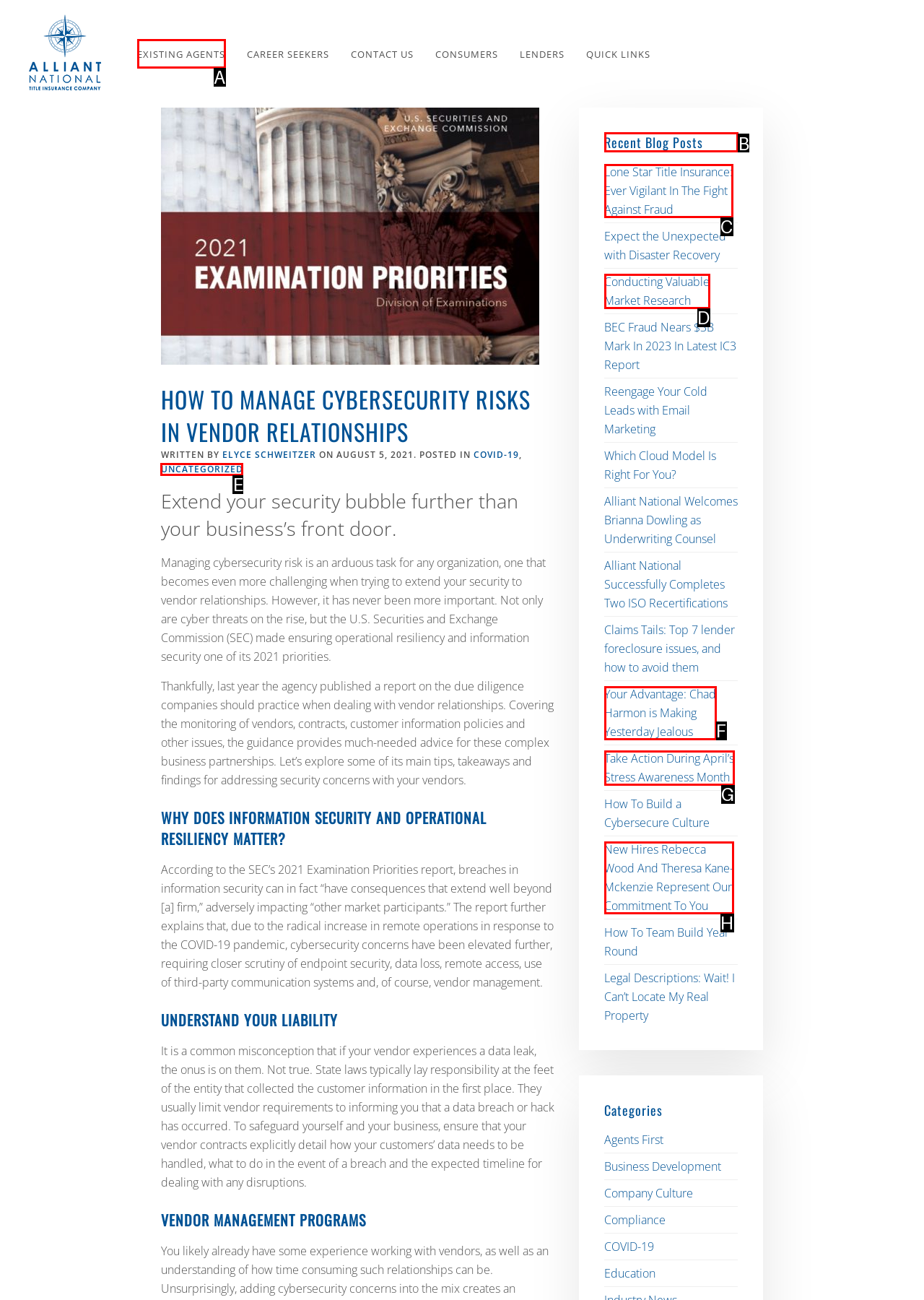Identify the correct choice to execute this task: Read the 'Recent Blog Posts' section
Respond with the letter corresponding to the right option from the available choices.

B